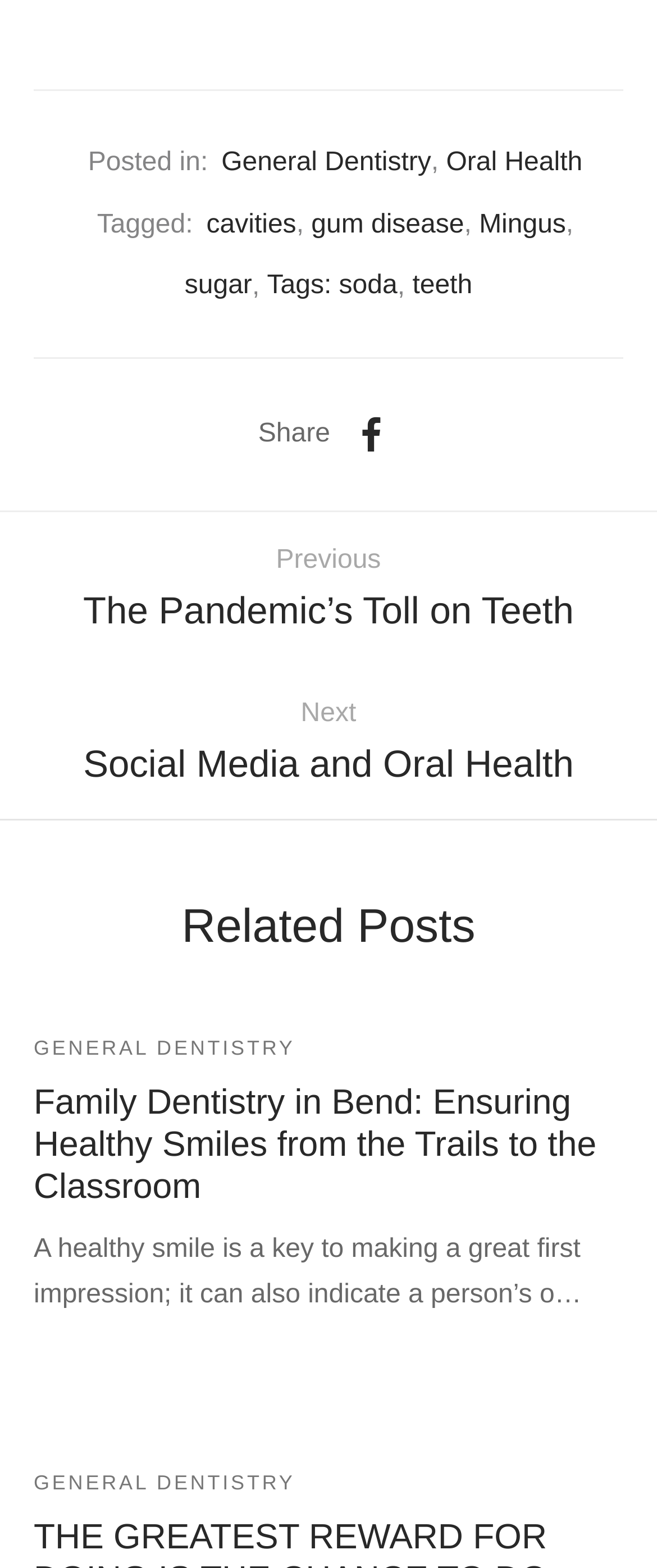Using the information in the image, give a detailed answer to the following question: What is the title of the previous post?

The webpage has a link to the previous post, which is titled 'The Pandemic’s Toll on Teeth'. This link is located at the top of the webpage.